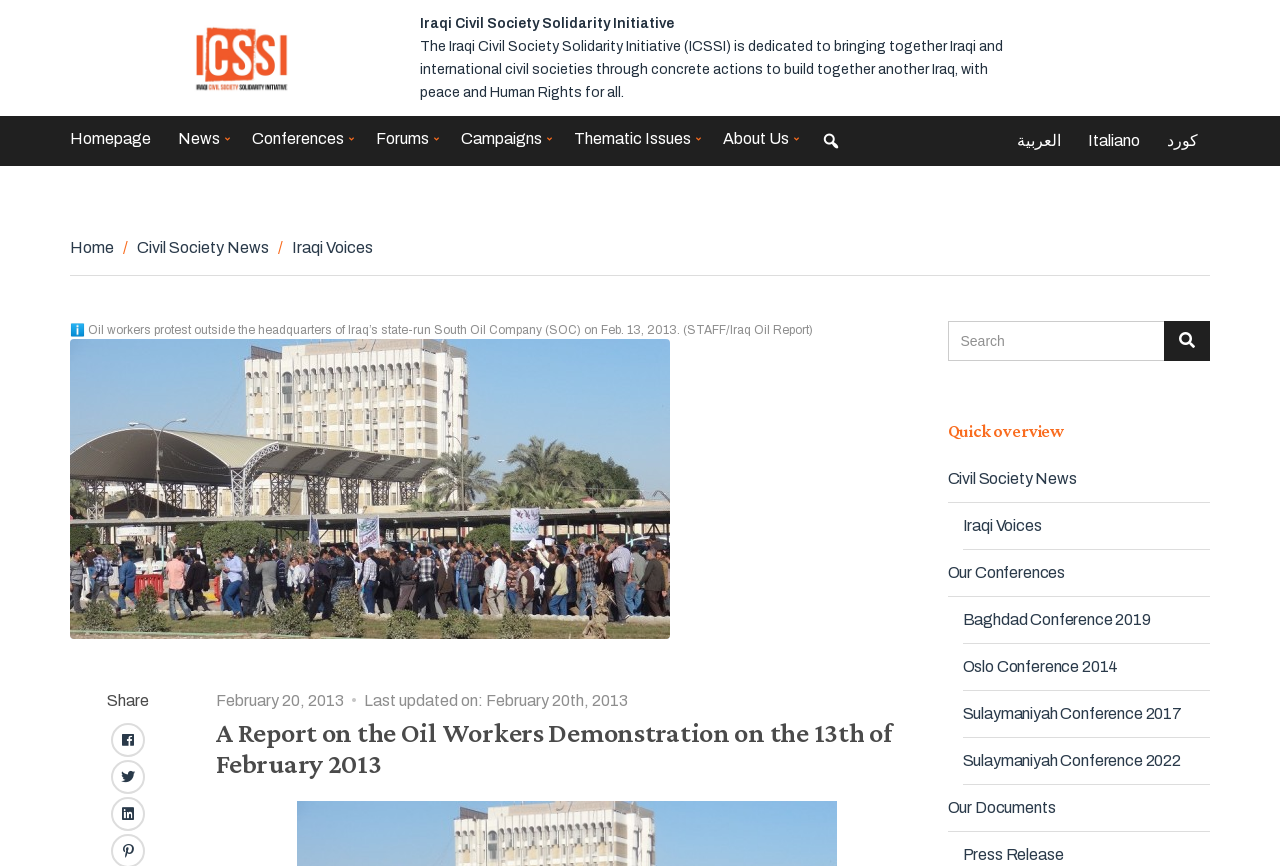Please determine the bounding box coordinates for the element that should be clicked to follow these instructions: "Read about the Oil Workers Demonstration".

[0.169, 0.828, 0.717, 0.9]